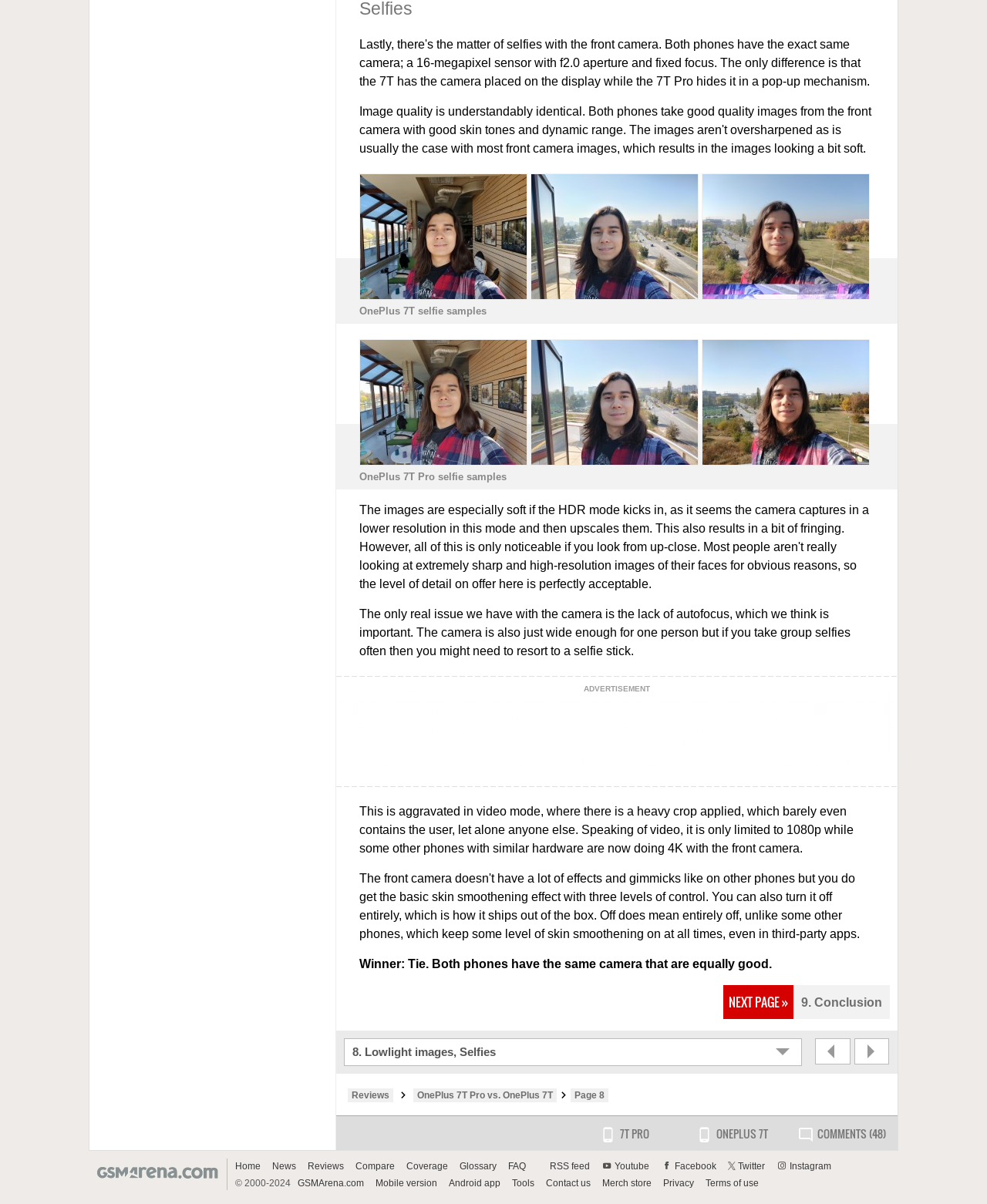Pinpoint the bounding box coordinates of the area that should be clicked to complete the following instruction: "Visit the home page". The coordinates must be given as four float numbers between 0 and 1, i.e., [left, top, right, bottom].

[0.238, 0.964, 0.268, 0.973]